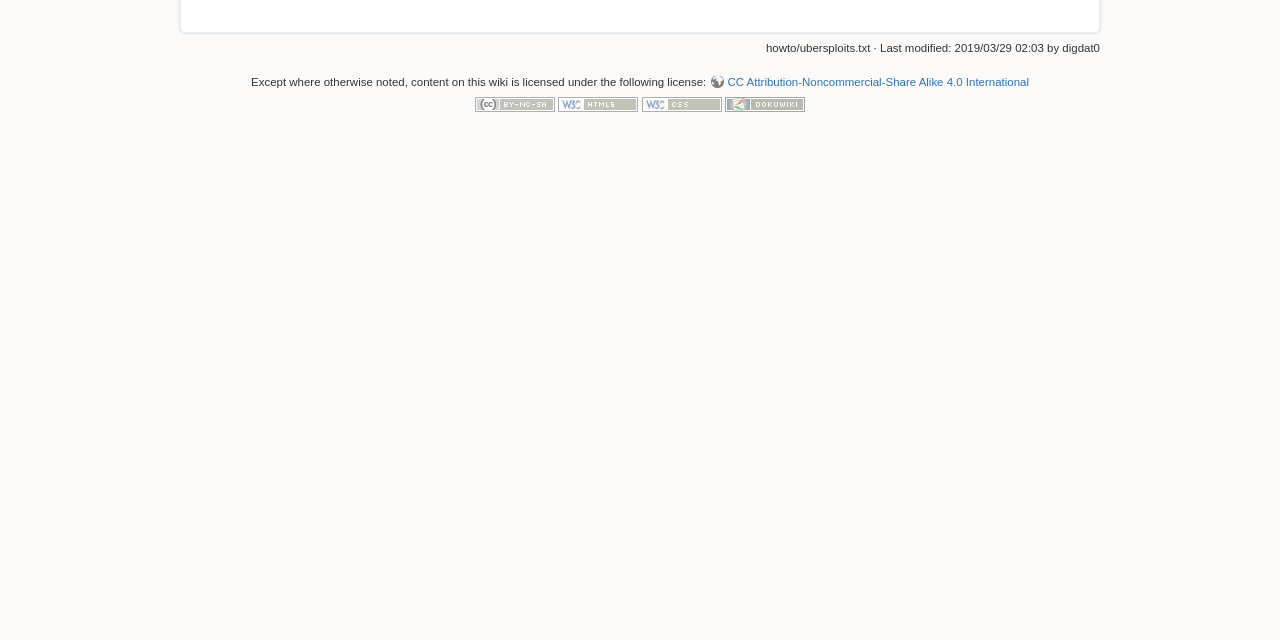Locate the bounding box coordinates for the element described below: "title="Valid CSS"". The coordinates must be four float values between 0 and 1, formatted as [left, top, right, bottom].

[0.501, 0.153, 0.564, 0.172]